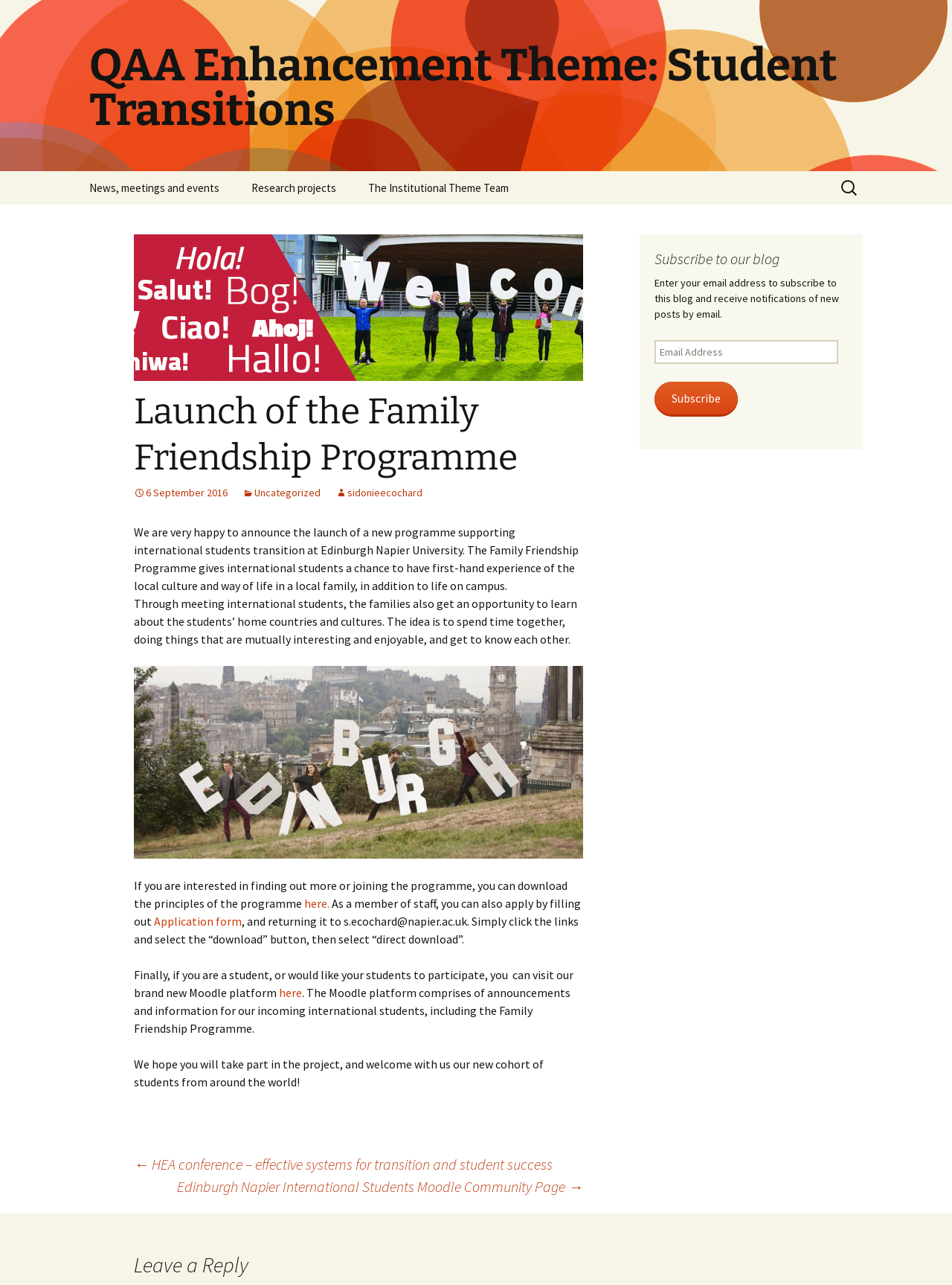What is the name of the new programme?
Refer to the image and give a detailed response to the question.

The question asks for the name of the new programme. By reading the webpage content, we can find the answer in the sentence 'We are very happy to announce the launch of a new programme supporting international students transition at Edinburgh Napier University. The Family Friendship Programme gives international students a chance to...'. The programme is named 'Family Friendship Programme'.